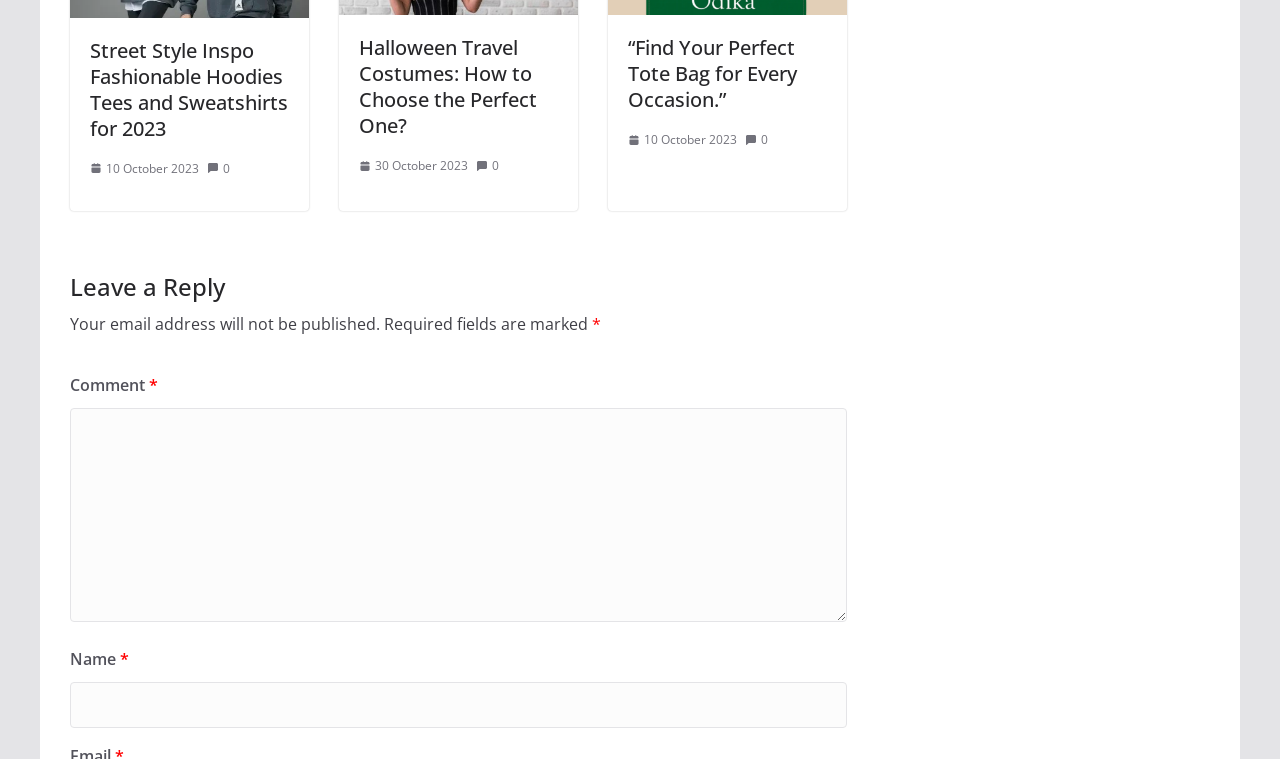Please provide a detailed answer to the question below based on the screenshot: 
How many comments are there on this webpage?

There are links with the text '0' below each article, which suggests that there are no comments on this webpage.